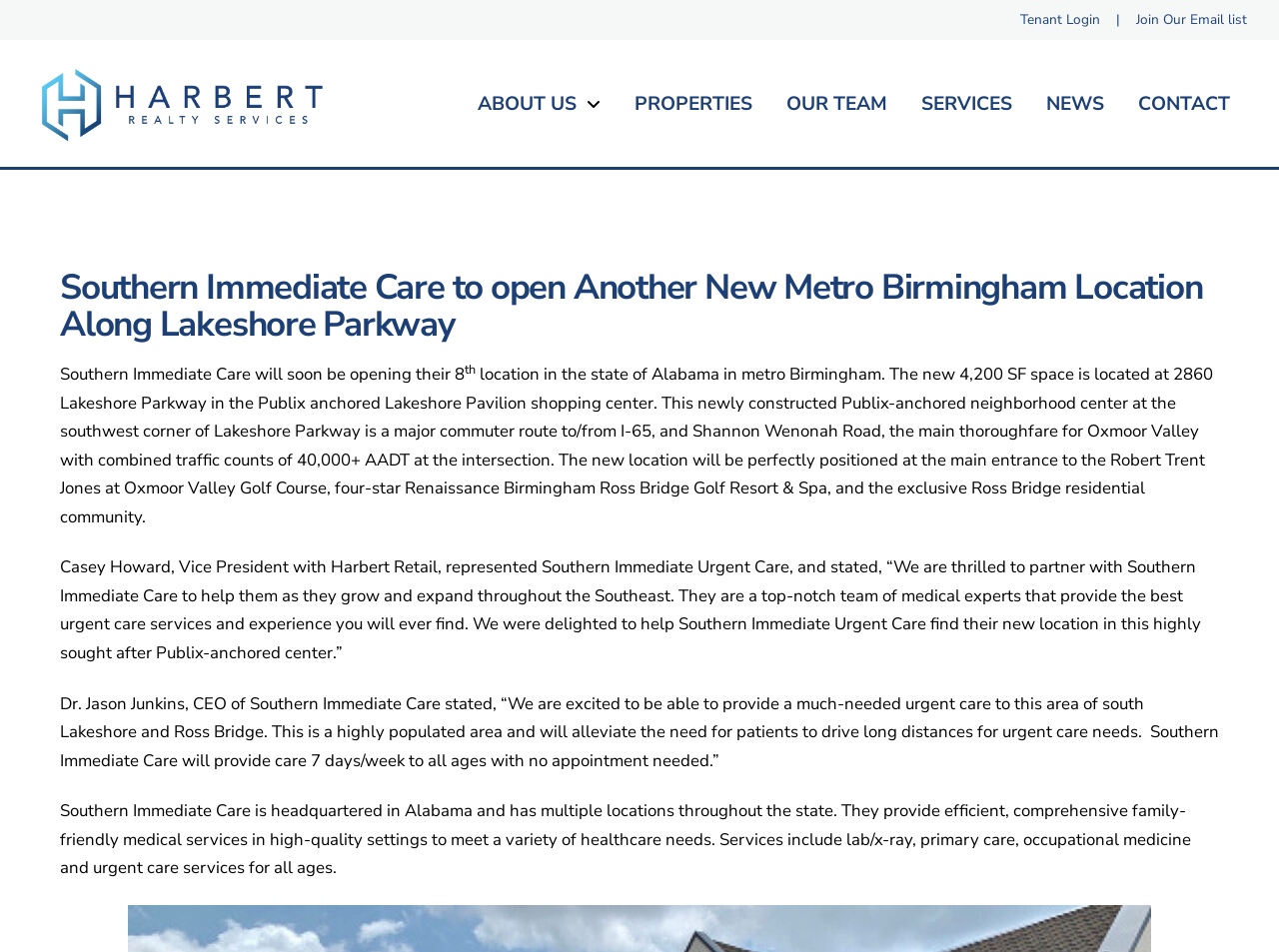How many days a week will Southern Immediate Care provide care?
Answer briefly with a single word or phrase based on the image.

7 days